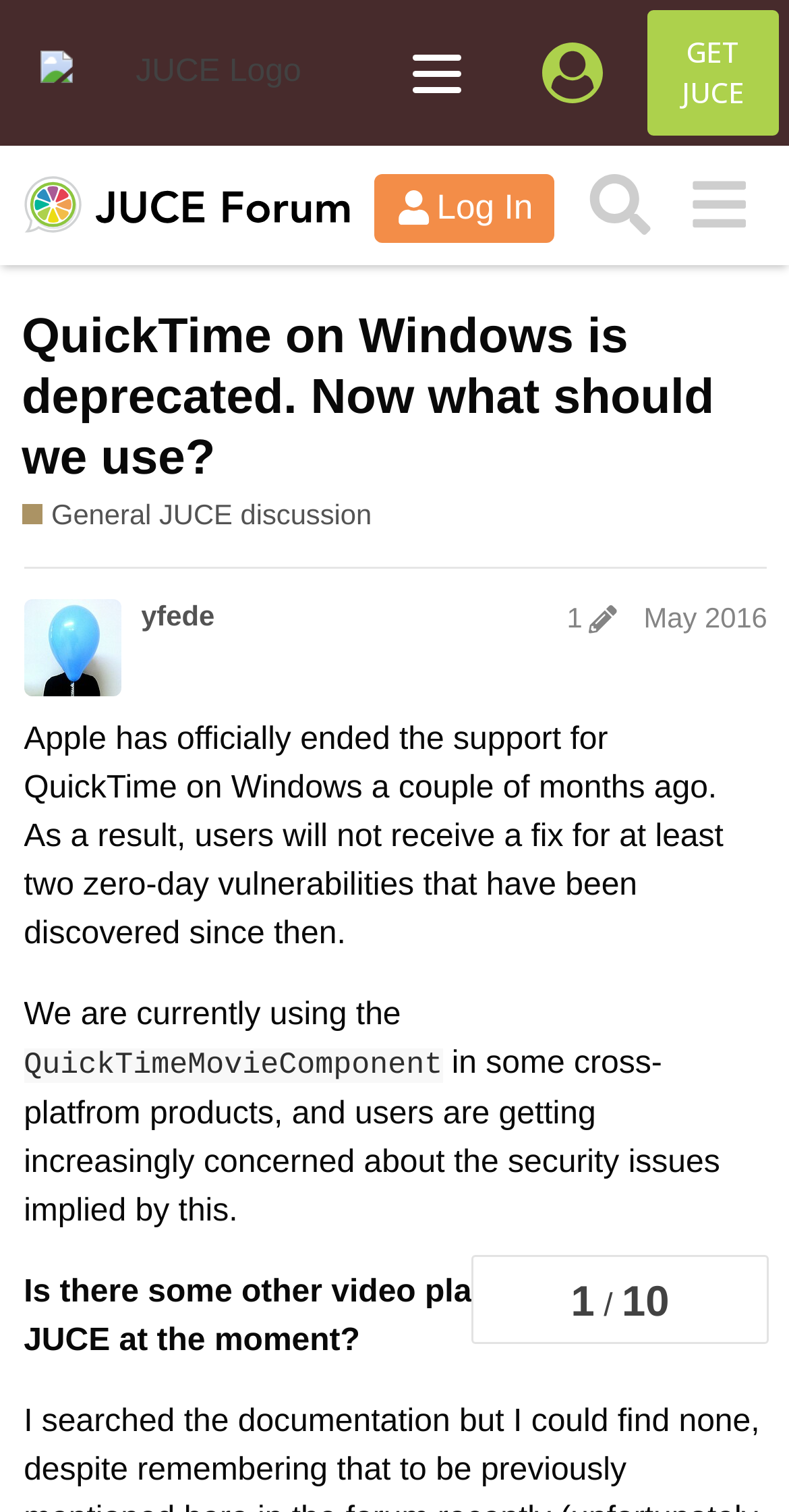What is the component being used in cross-platform products?
Answer the question using a single word or phrase, according to the image.

QuickTimeMovieComponent